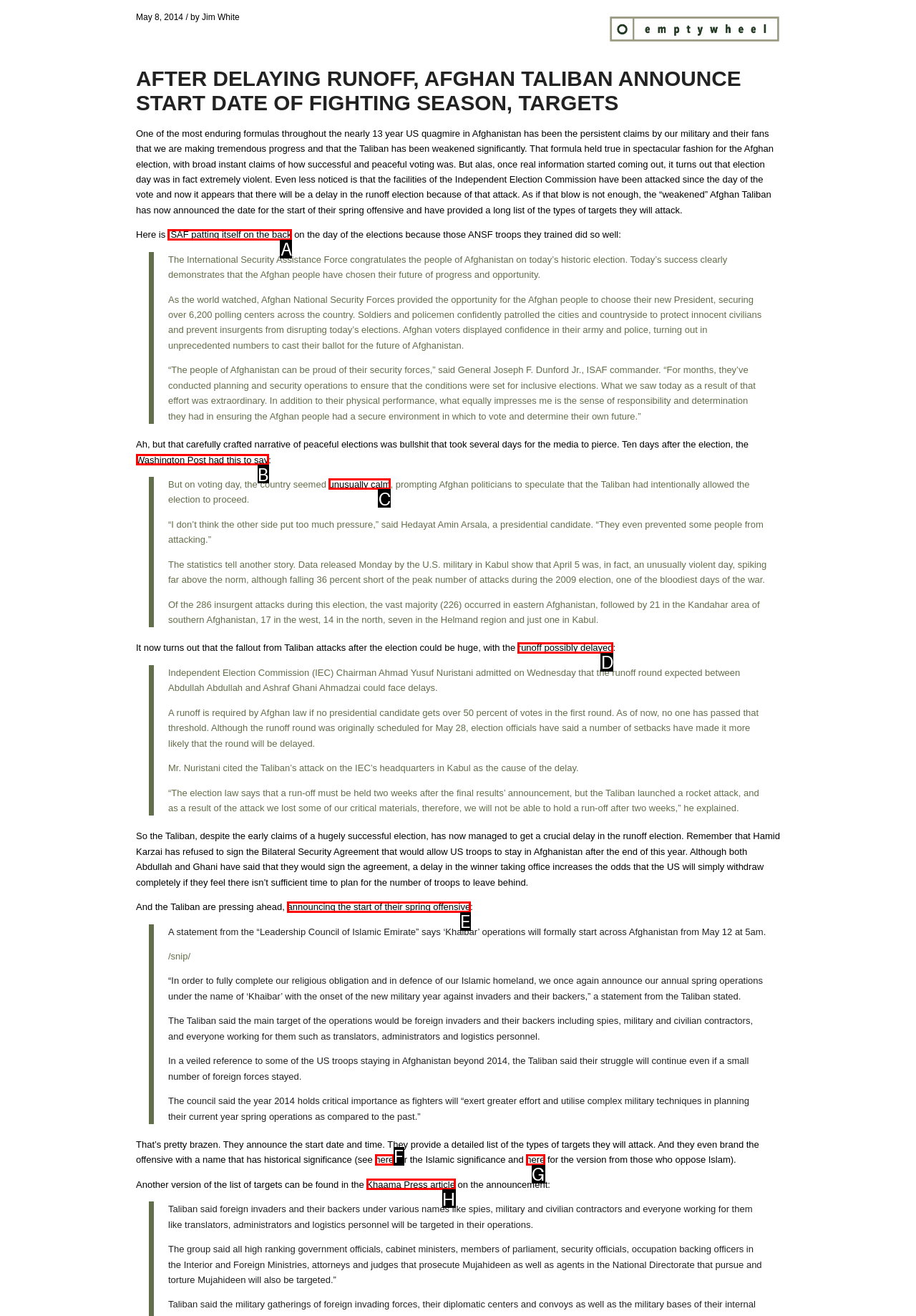Please indicate which HTML element to click in order to fulfill the following task: Read the article from Khaama Press Respond with the letter of the chosen option.

H